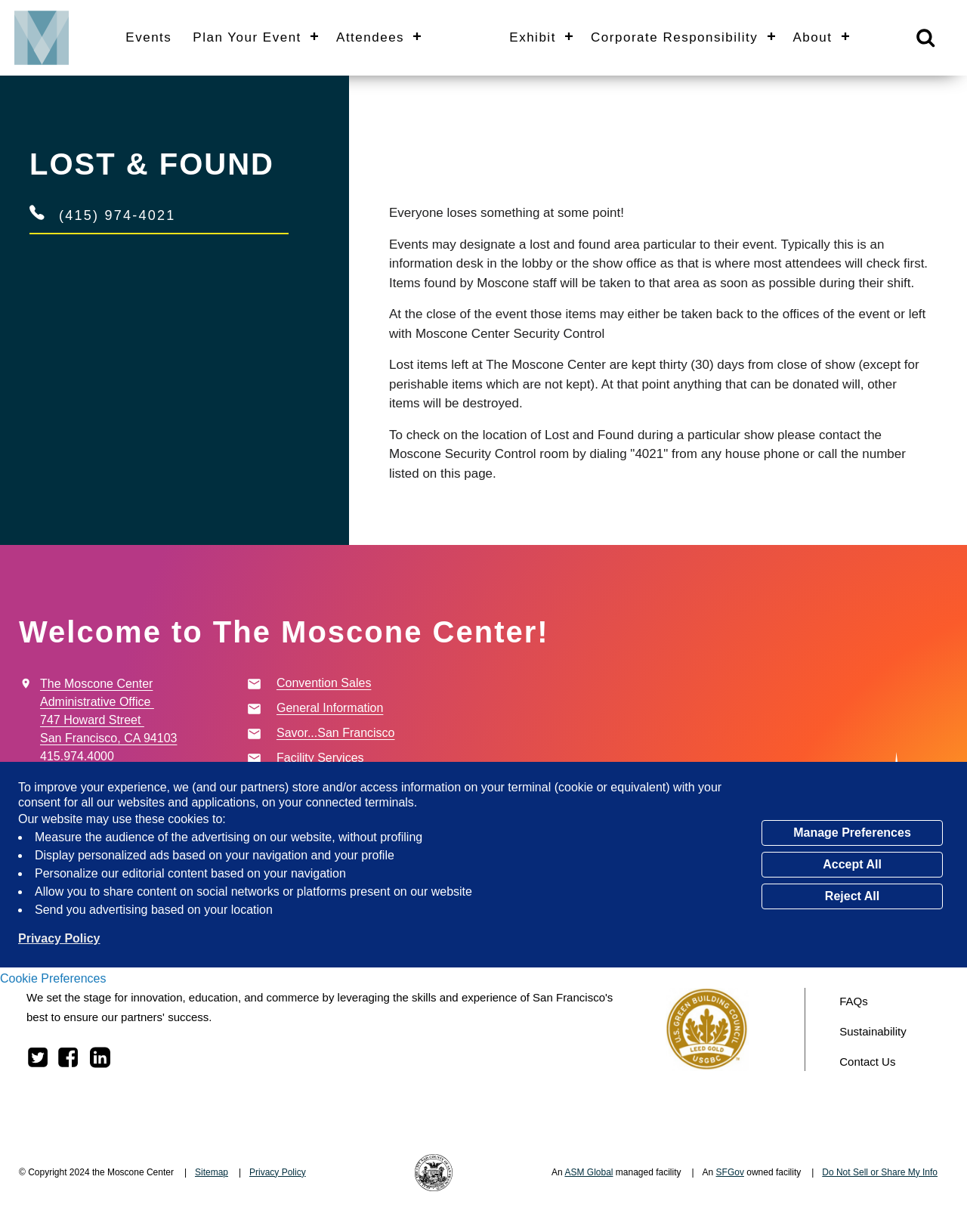Generate the text content of the main headline of the webpage.

LOST & FOUND